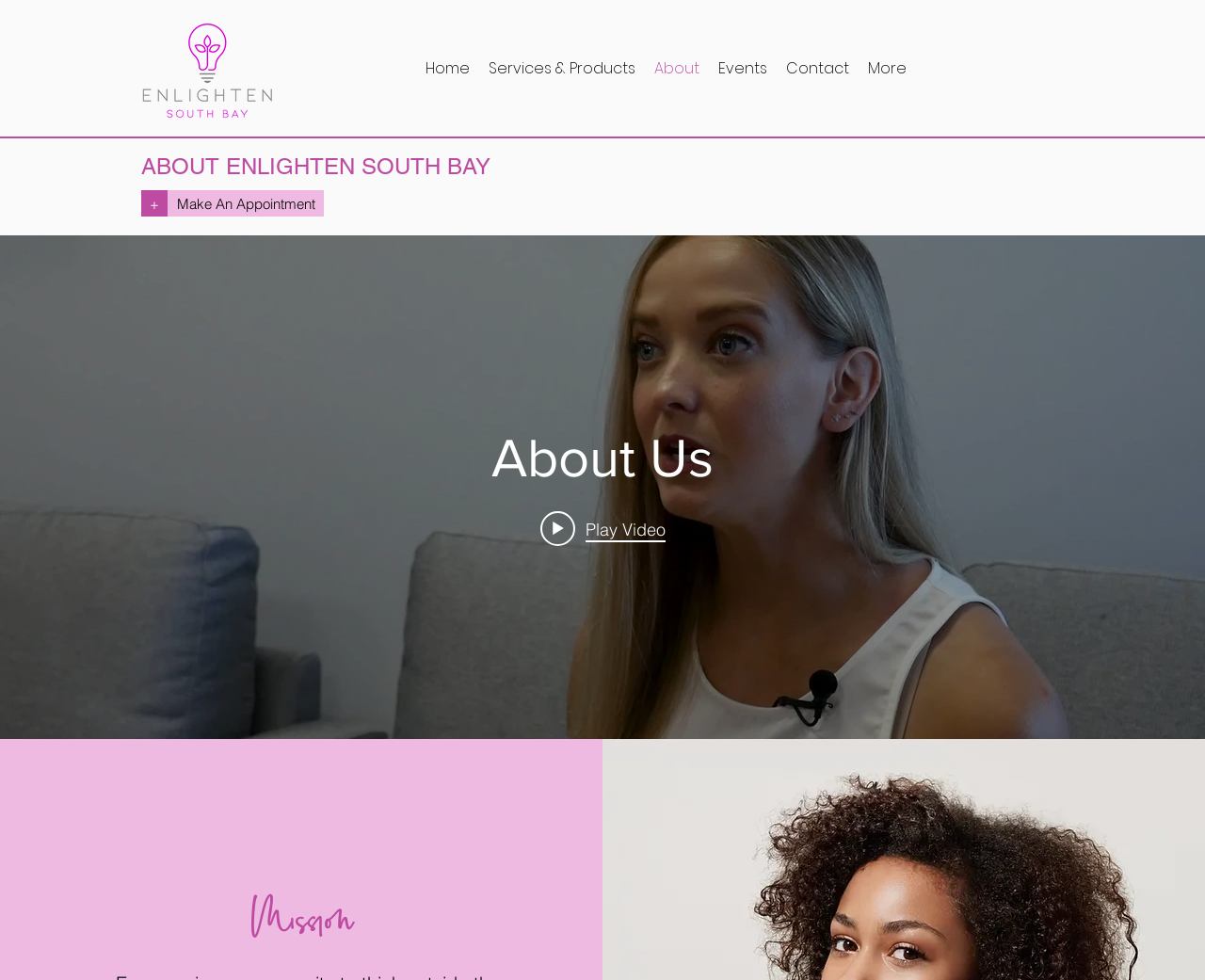Give a concise answer using only one word or phrase for this question:
What services does Enlighten South Bay offer?

Vaginal rejuvenation, hormone replacement